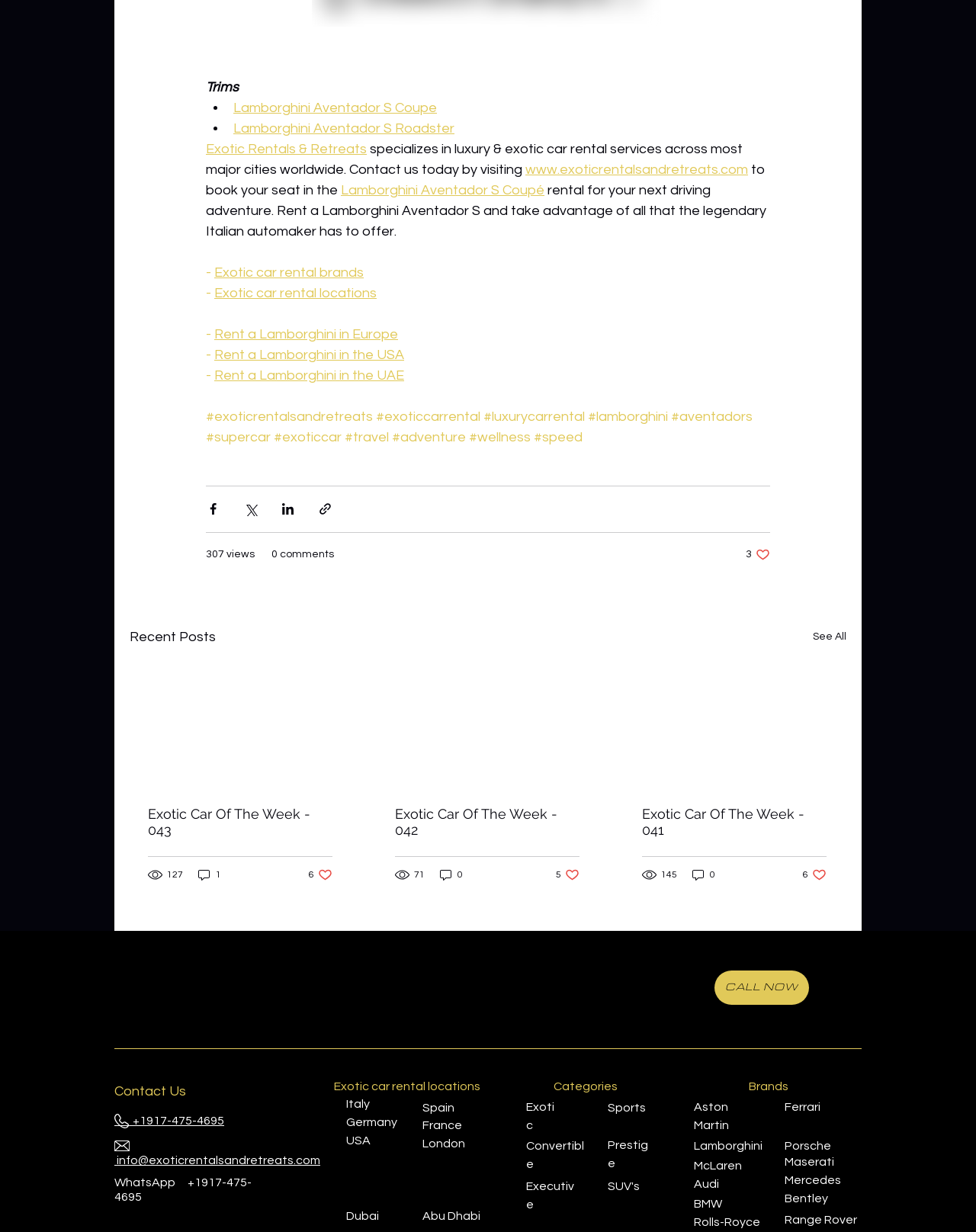Determine the bounding box coordinates of the UI element that matches the following description: "Ferrari". The coordinates should be four float numbers between 0 and 1 in the format [left, top, right, bottom].

[0.804, 0.894, 0.841, 0.903]